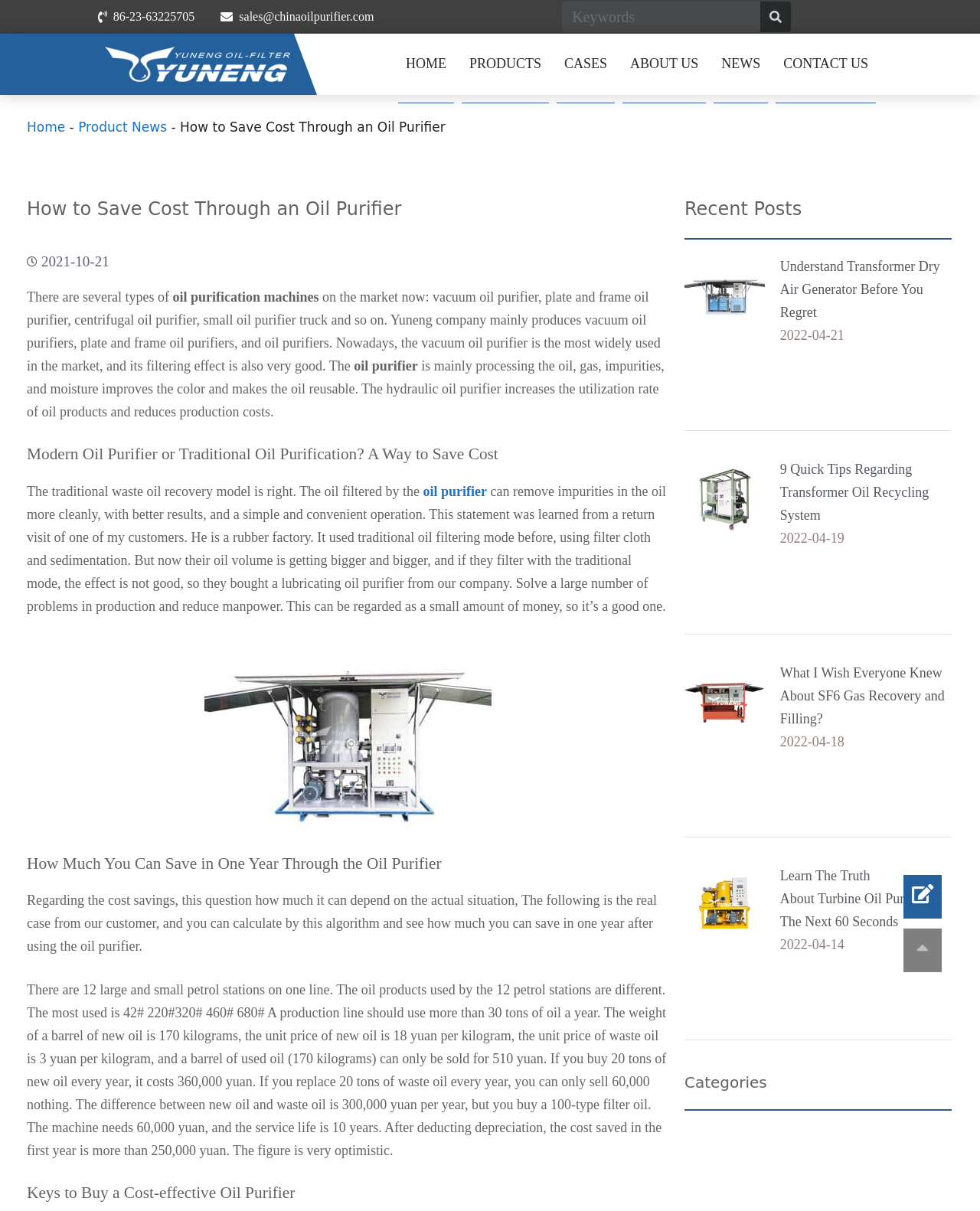Can you extract the headline from the webpage for me?

How to Save Cost Through an Oil Purifier